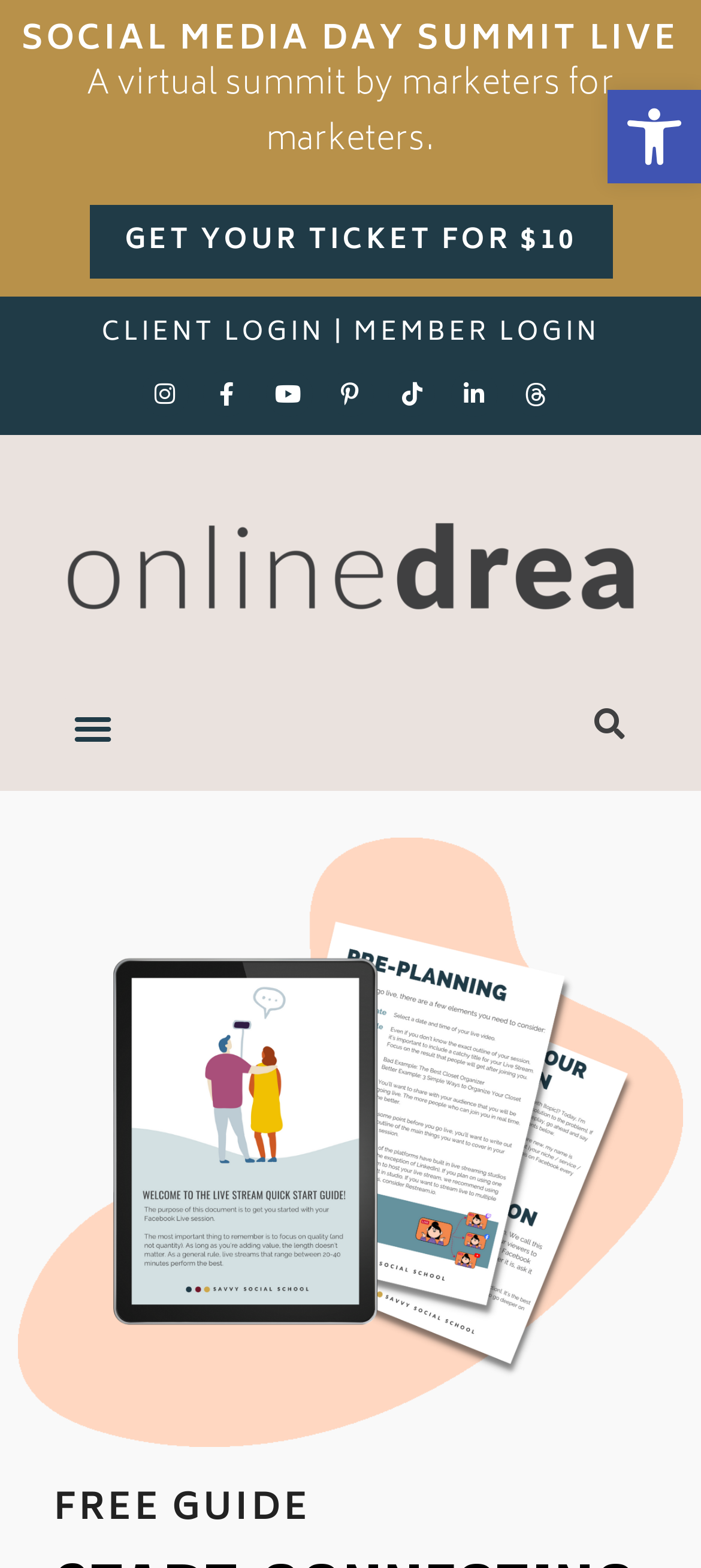Determine the bounding box coordinates for the clickable element to execute this instruction: "Login as a client". Provide the coordinates as four float numbers between 0 and 1, i.e., [left, top, right, bottom].

[0.145, 0.199, 0.463, 0.227]